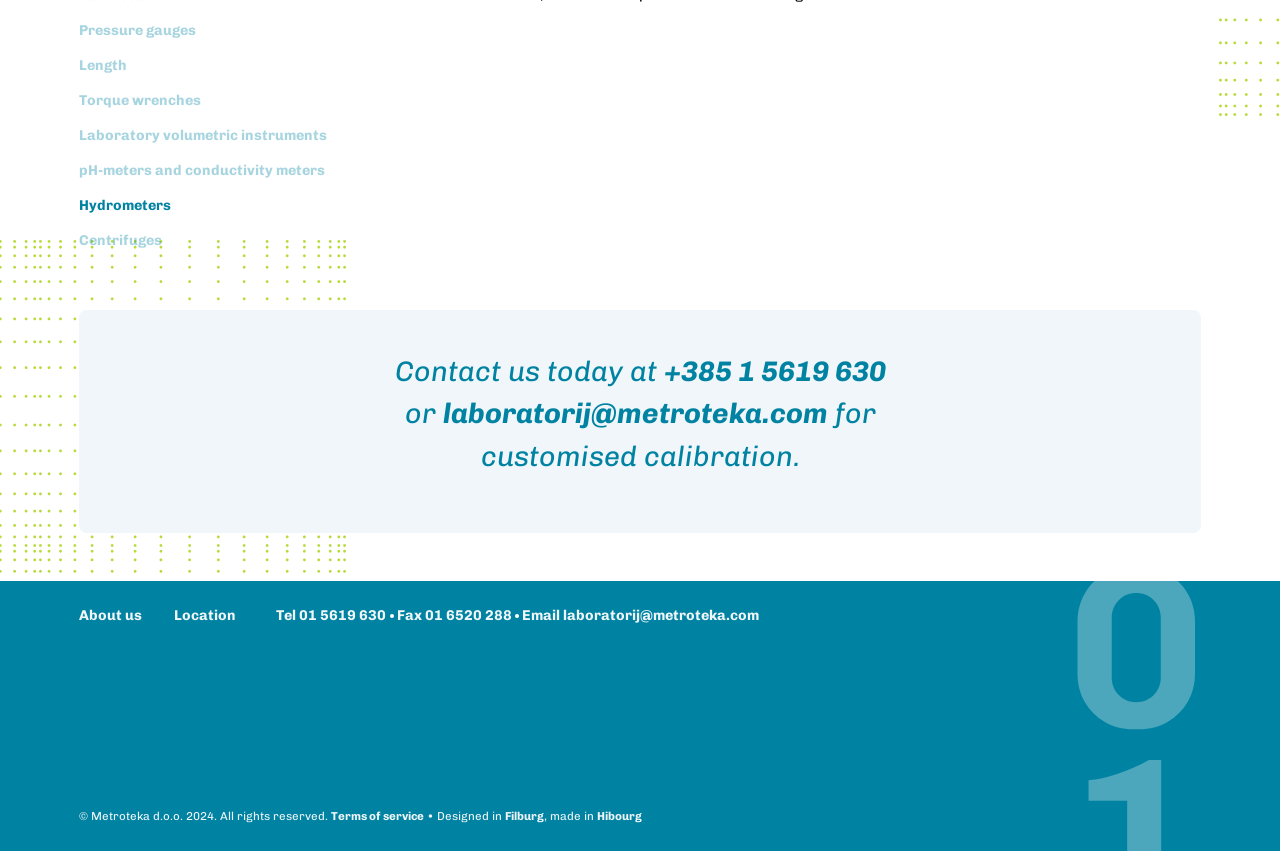Determine the bounding box coordinates for the UI element described. Format the coordinates as (top-left x, top-left y, bottom-right x, bottom-right y) and ensure all values are between 0 and 1. Element description: Length

[0.062, 0.066, 0.263, 0.089]